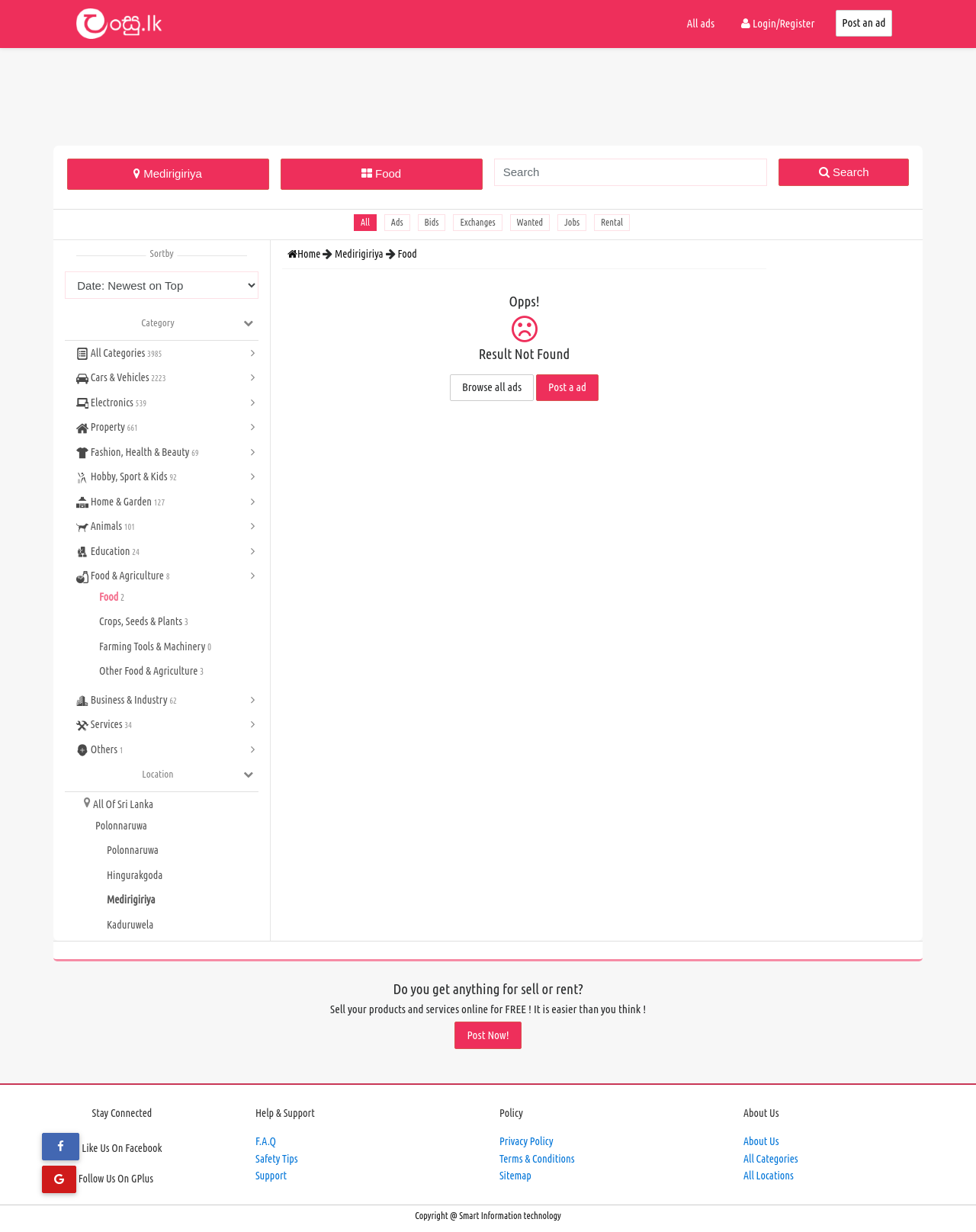Bounding box coordinates should be provided in the format (top-left x, top-left y, bottom-right x, bottom-right y) with all values between 0 and 1. Identify the bounding box for this UI element: Privacy Policy

[0.512, 0.921, 0.567, 0.931]